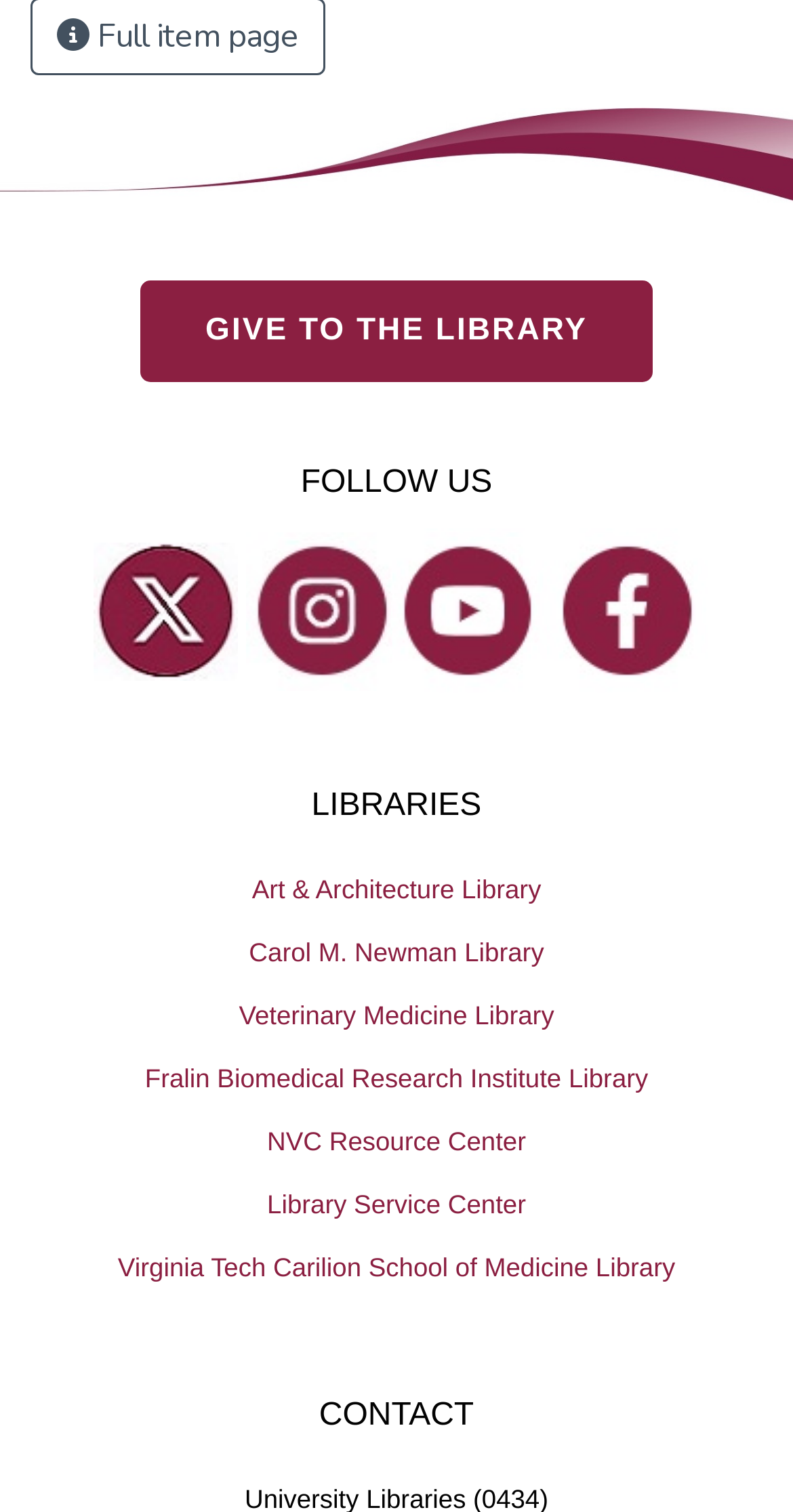Indicate the bounding box coordinates of the element that must be clicked to execute the instruction: "contact support". The coordinates should be given as four float numbers between 0 and 1, i.e., [left, top, right, bottom].

None